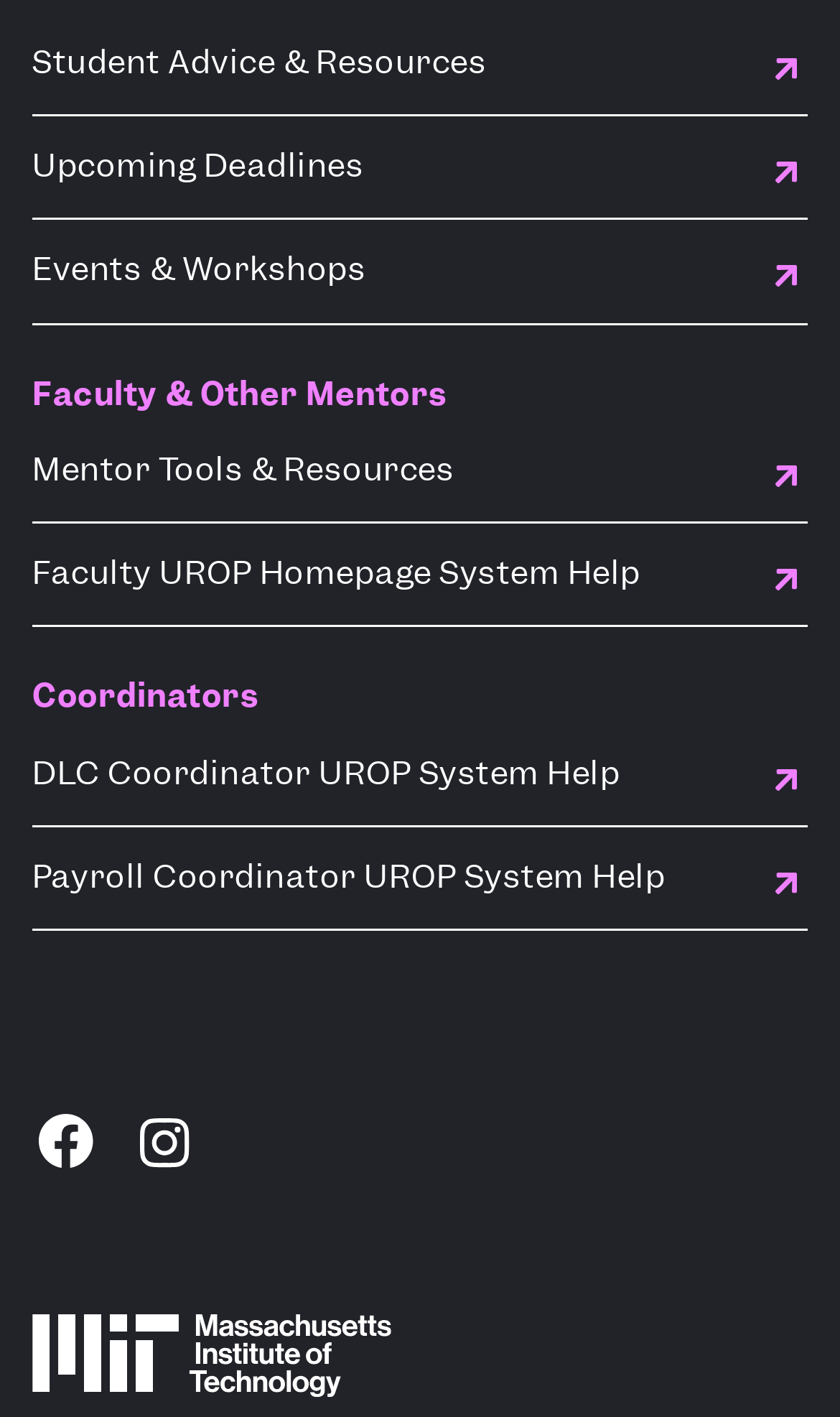Please locate the clickable area by providing the bounding box coordinates to follow this instruction: "View student advice and resources".

[0.038, 0.009, 0.962, 0.082]